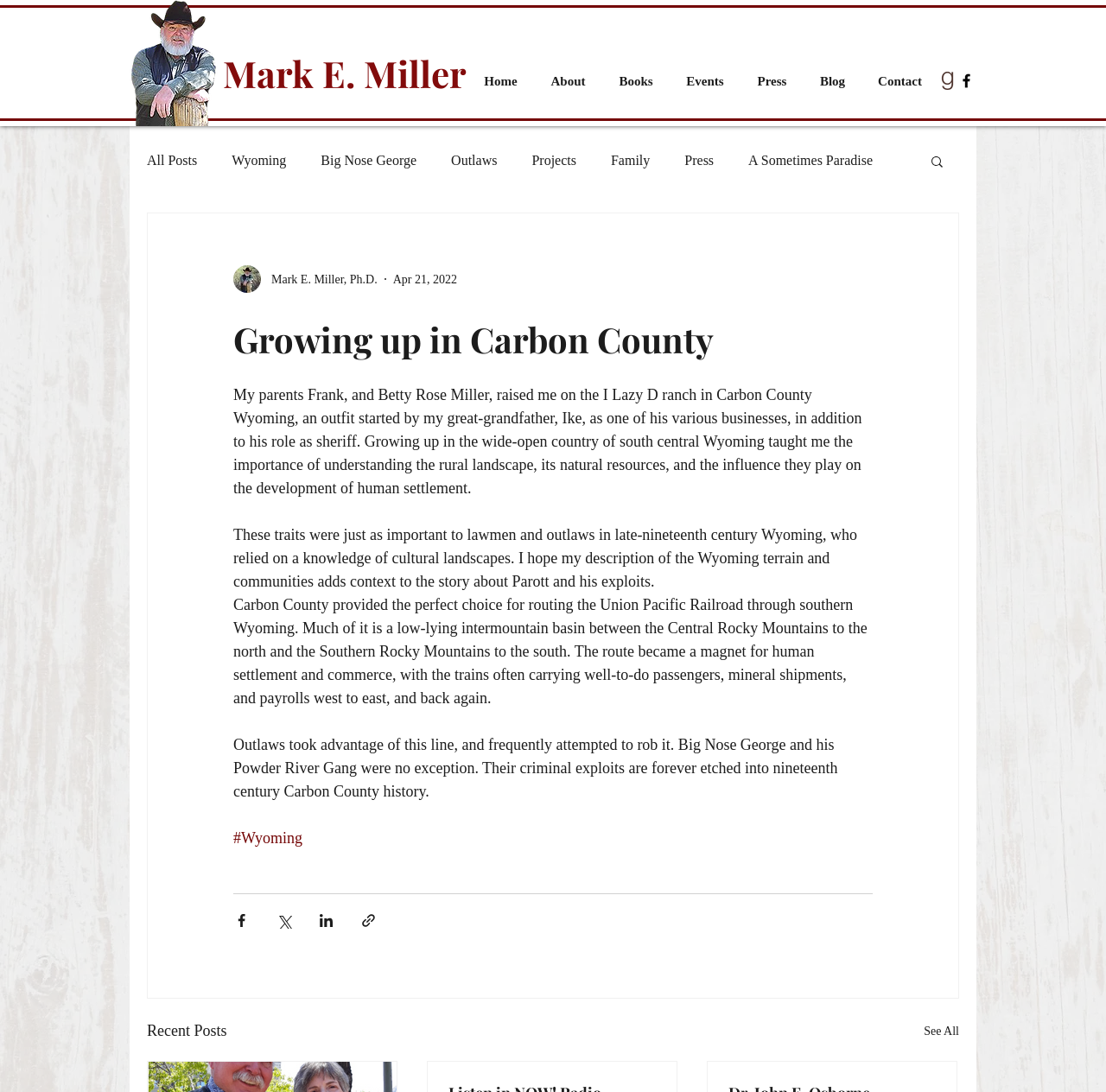Identify the bounding box of the HTML element described as: "About".

[0.483, 0.063, 0.545, 0.086]